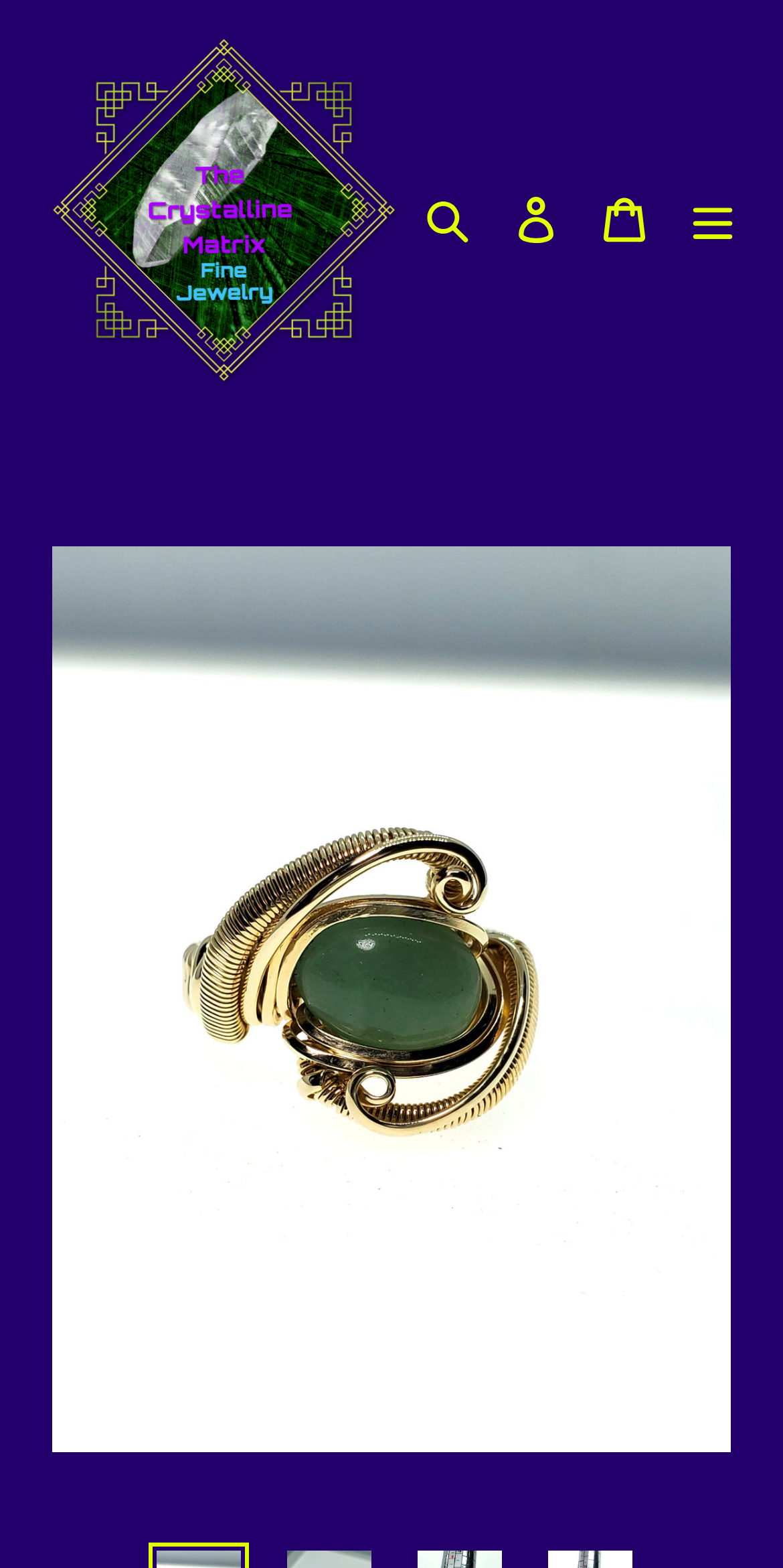Find the headline of the webpage and generate its text content.

Green Aventurine Classy Ring